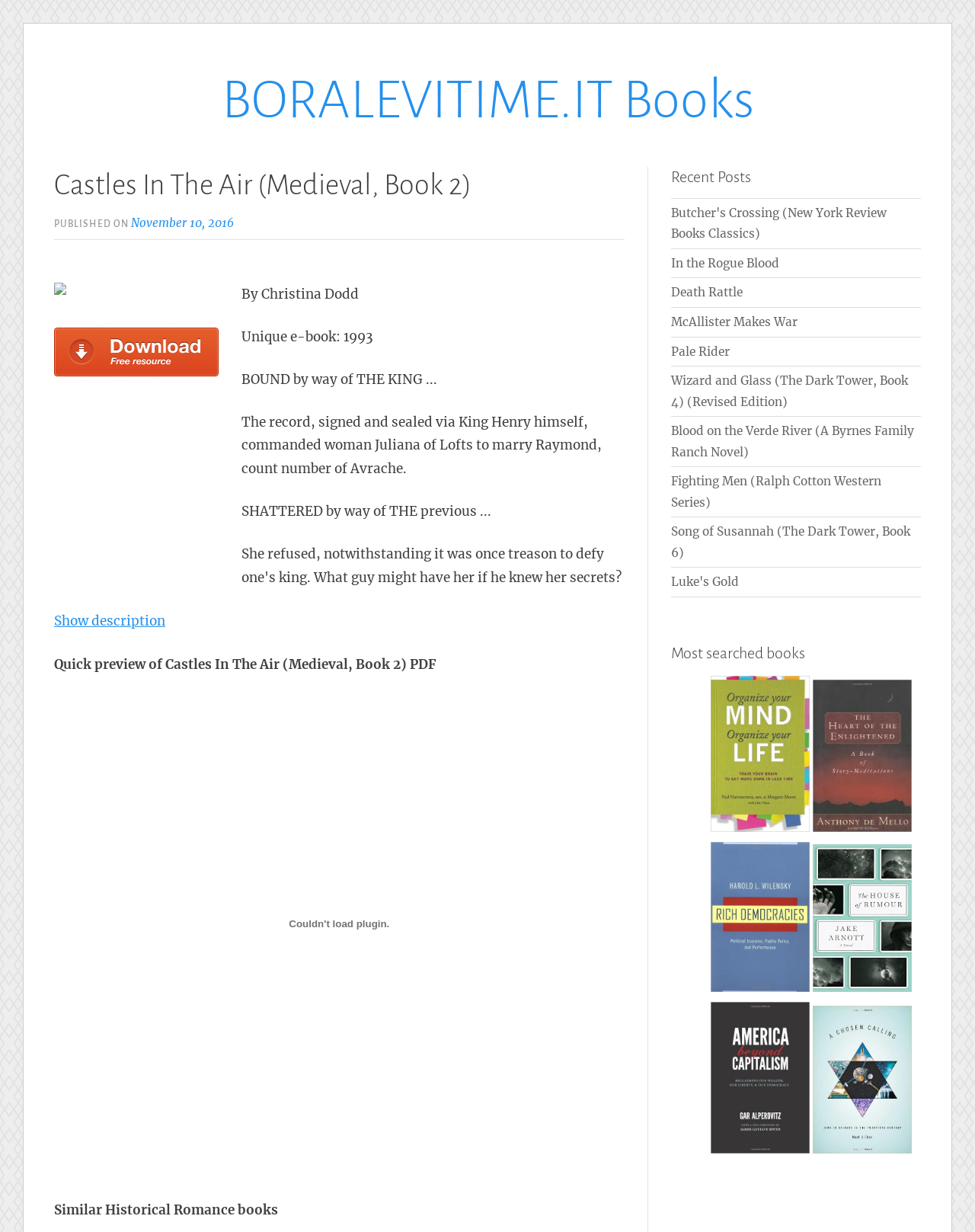Is there a preview available for the book?
Answer the question with a thorough and detailed explanation.

The webpage provides a preview of the book, which can be found in the section 'Quick preview of Castles In The Air (Medieval, Book 2) PDF'. This indicates that a preview of the book is available on the webpage.